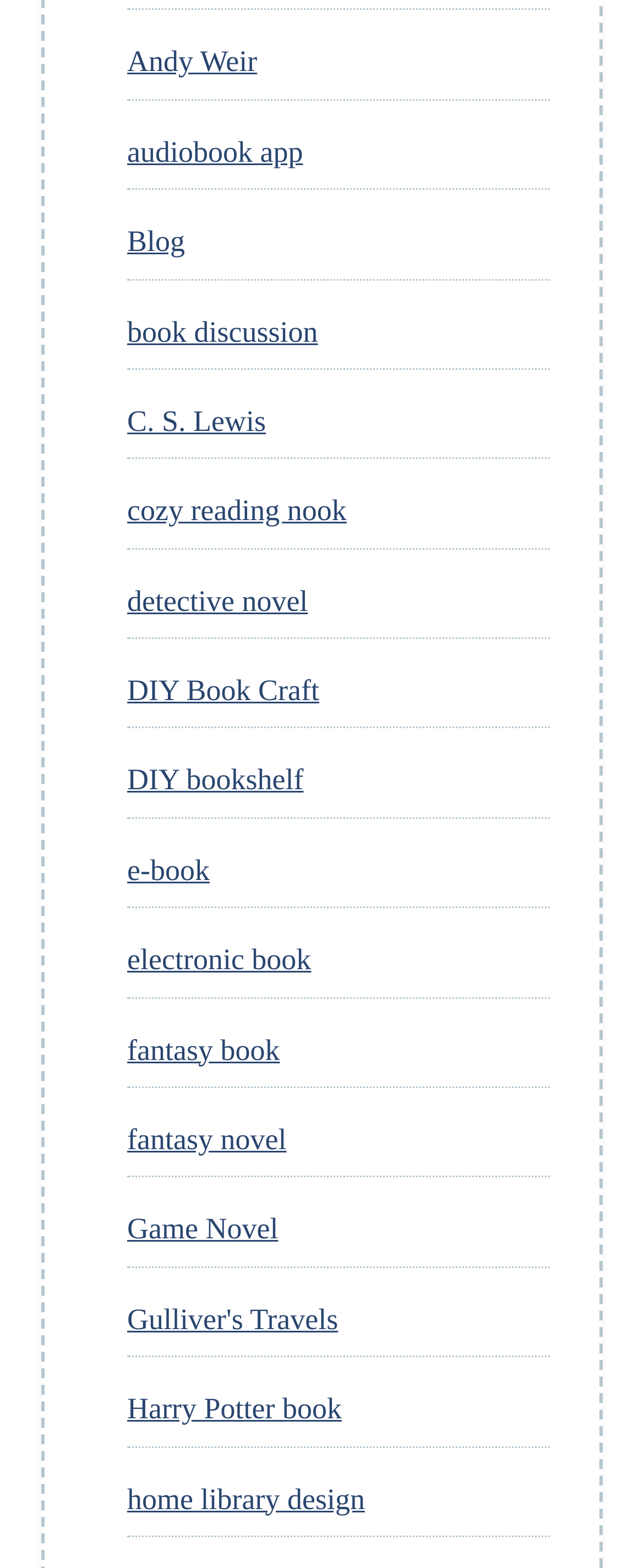Identify the bounding box coordinates for the element you need to click to achieve the following task: "read about cozy reading nook". The coordinates must be four float values ranging from 0 to 1, formatted as [left, top, right, bottom].

[0.197, 0.315, 0.538, 0.336]